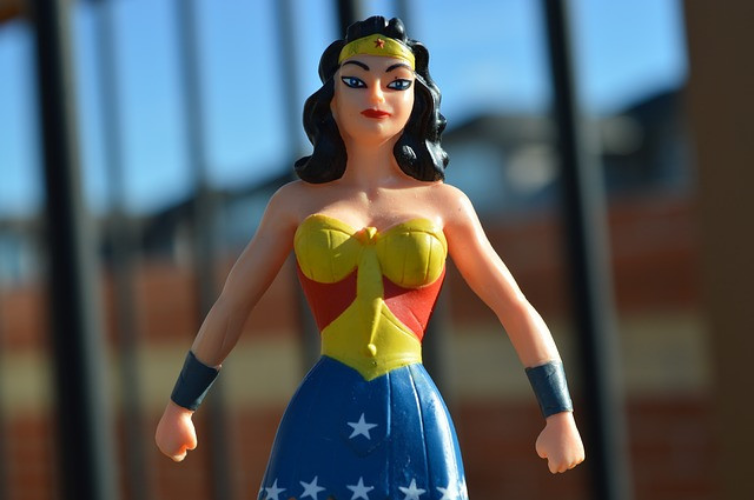What is on Wonder Woman's blue skirt?
With the help of the image, please provide a detailed response to the question.

According to the caption, Wonder Woman's blue skirt is adorned with white stars, which is a distinctive feature of her costume.